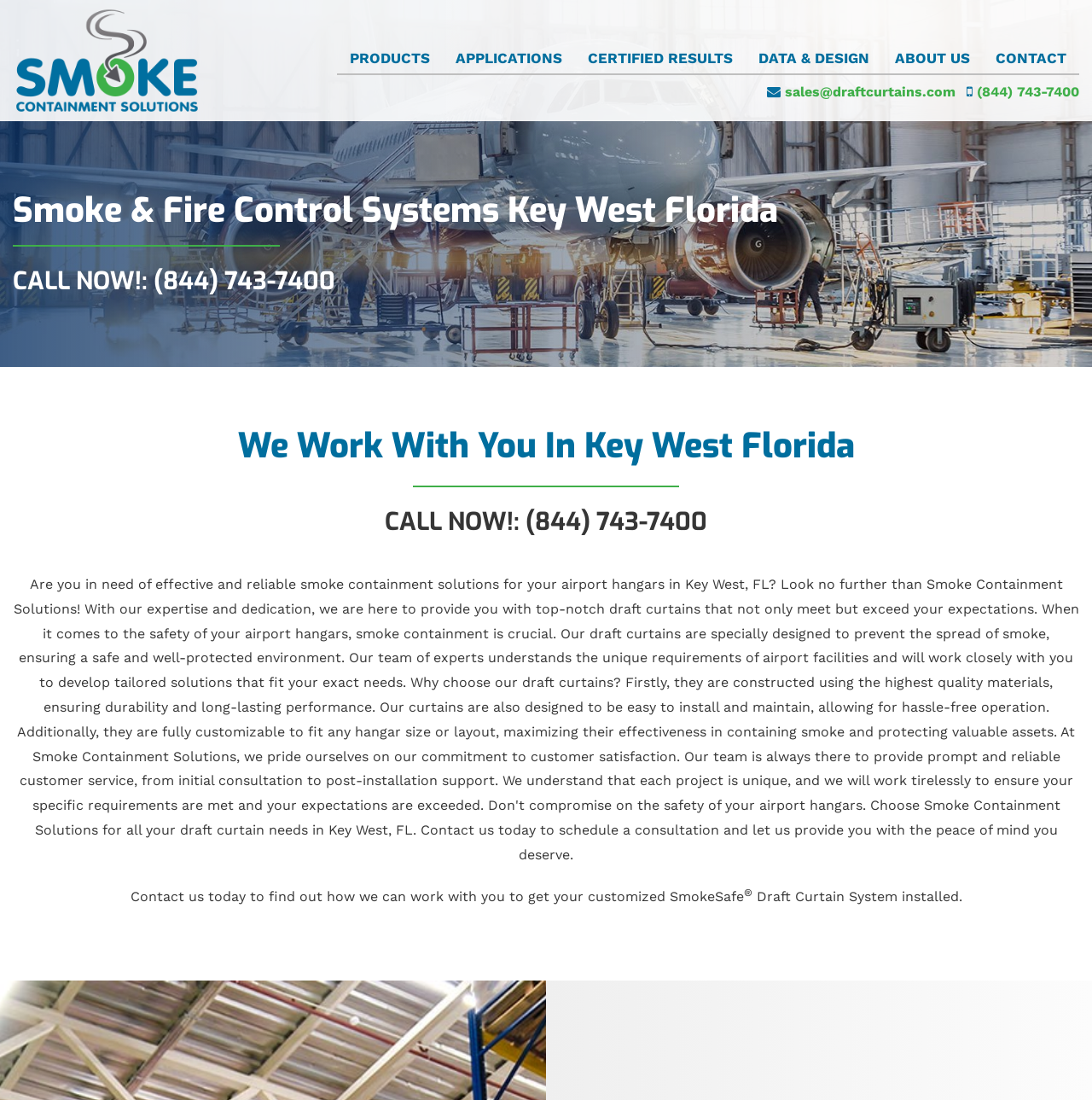Identify the bounding box coordinates for the region to click in order to carry out this instruction: "Click on the 'CONTACT' link". Provide the coordinates using four float numbers between 0 and 1, formatted as [left, top, right, bottom].

[0.9, 0.037, 0.988, 0.068]